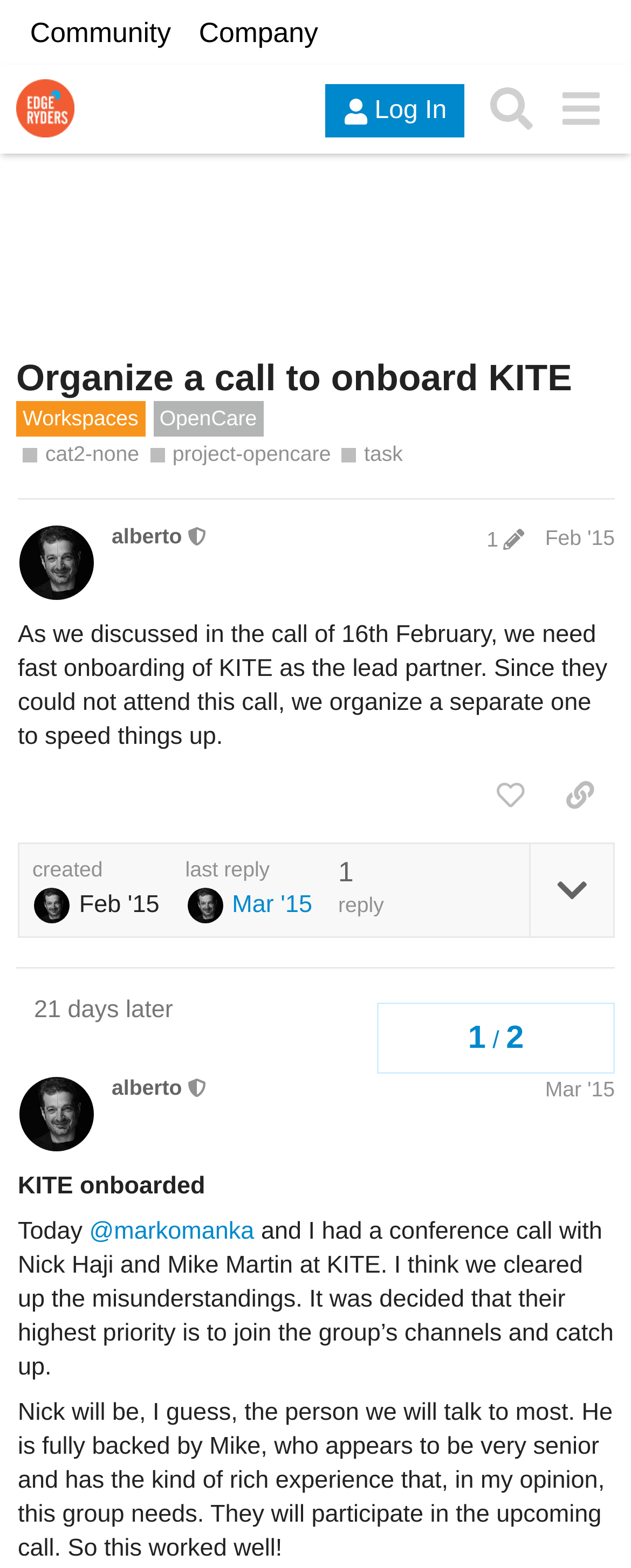Please predict the bounding box coordinates (top-left x, top-left y, bottom-right x, bottom-right y) for the UI element in the screenshot that fits the description: title="expand topic details"

[0.838, 0.539, 0.972, 0.597]